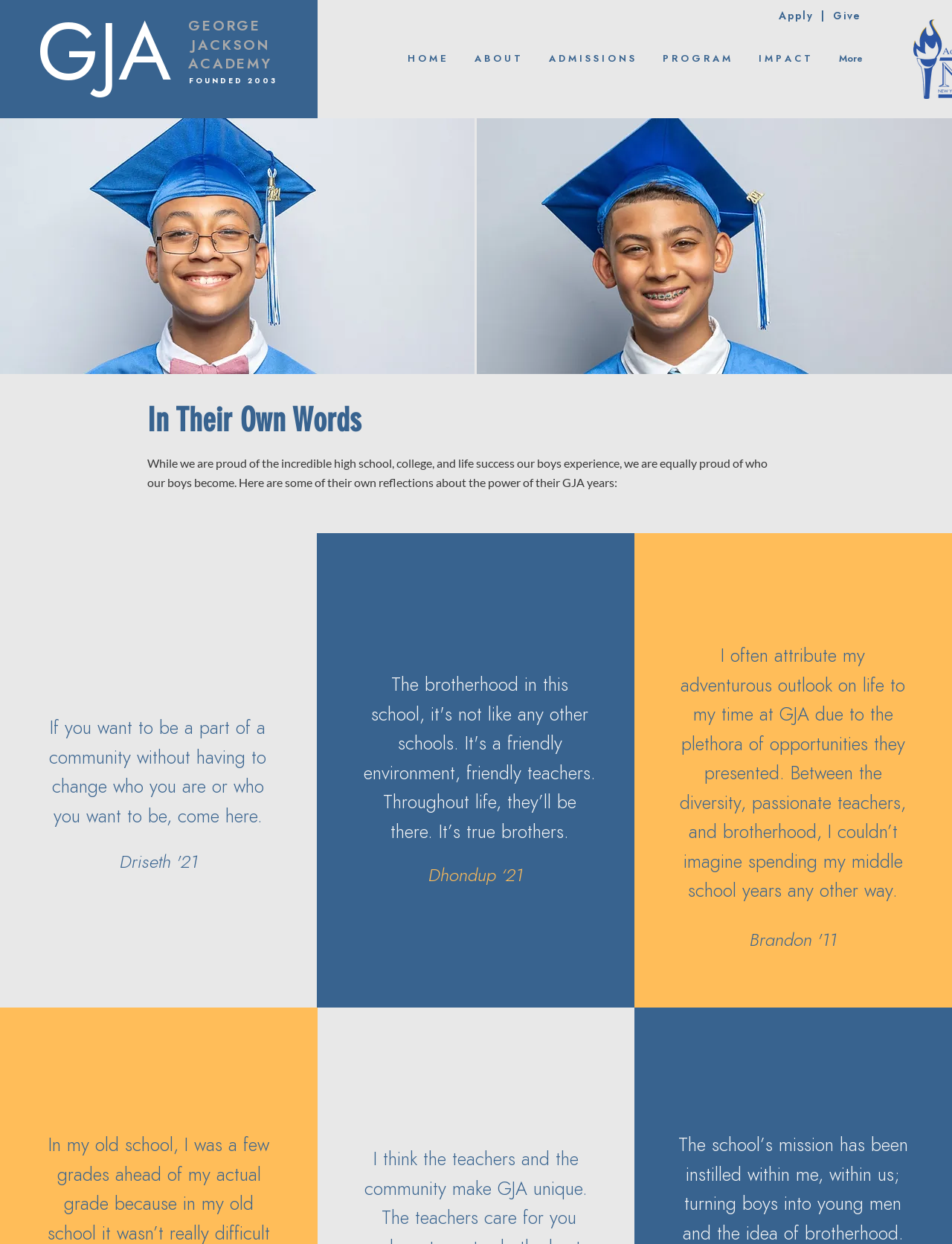Could you provide the bounding box coordinates for the portion of the screen to click to complete this instruction: "Visit the GJA homepage"?

[0.039, 0.004, 0.18, 0.08]